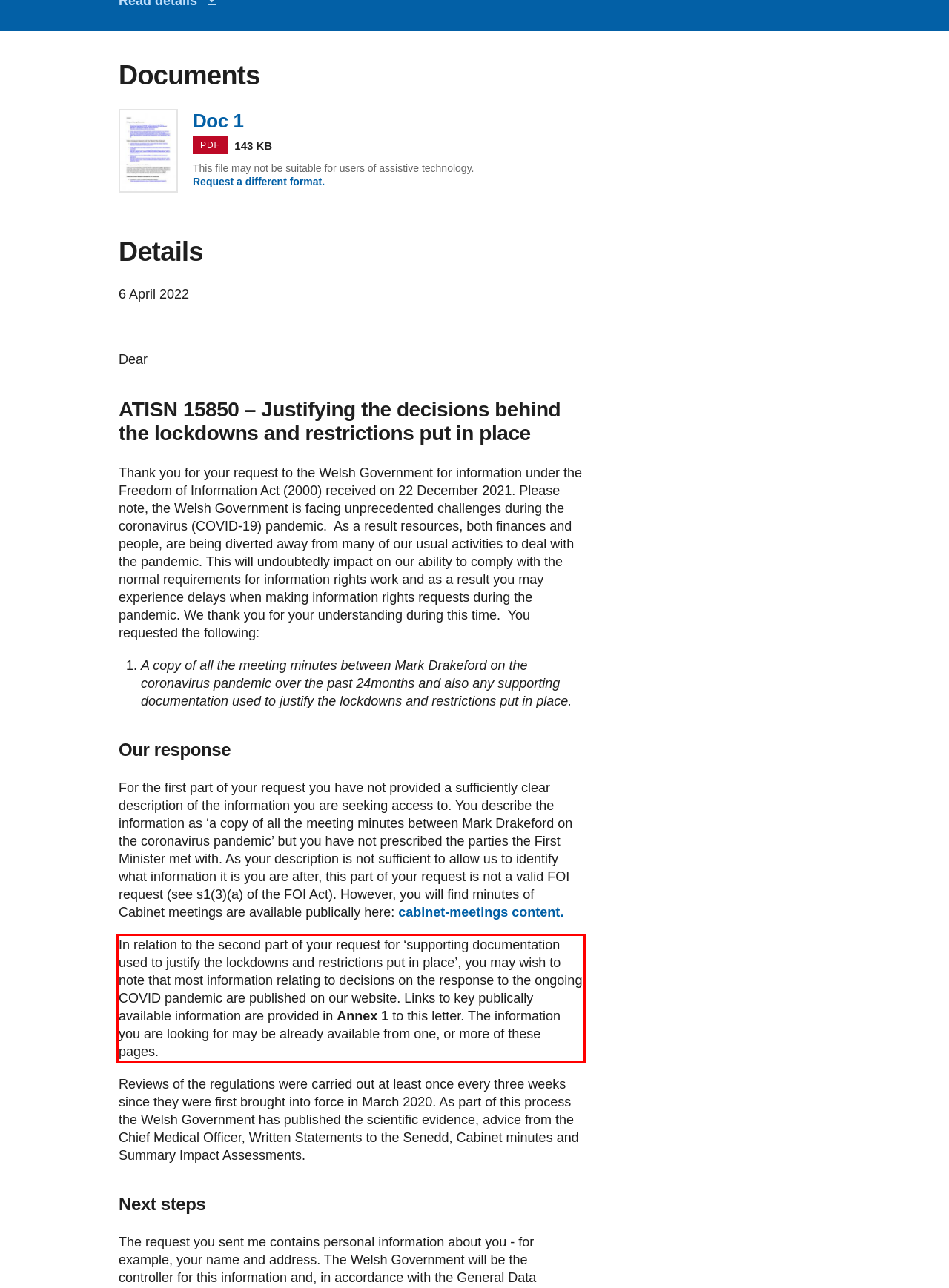Observe the screenshot of the webpage that includes a red rectangle bounding box. Conduct OCR on the content inside this red bounding box and generate the text.

In relation to the second part of your request for ‘supporting documentation used to justify the lockdowns and restrictions put in place’, you may wish to note that most information relating to decisions on the response to the ongoing COVID pandemic are published on our website. Links to key publically available information are provided in Annex 1 to this letter. The information you are looking for may be already available from one, or more of these pages.